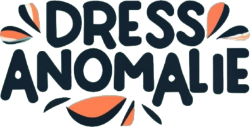What color is used for the text in the logo?
Use the information from the image to give a detailed answer to the question.

The caption specifically mentions that the text 'DRESS ANOMALIE' is displayed in deep navy color, which creates a contrasting visual appeal with the lively coral accents.